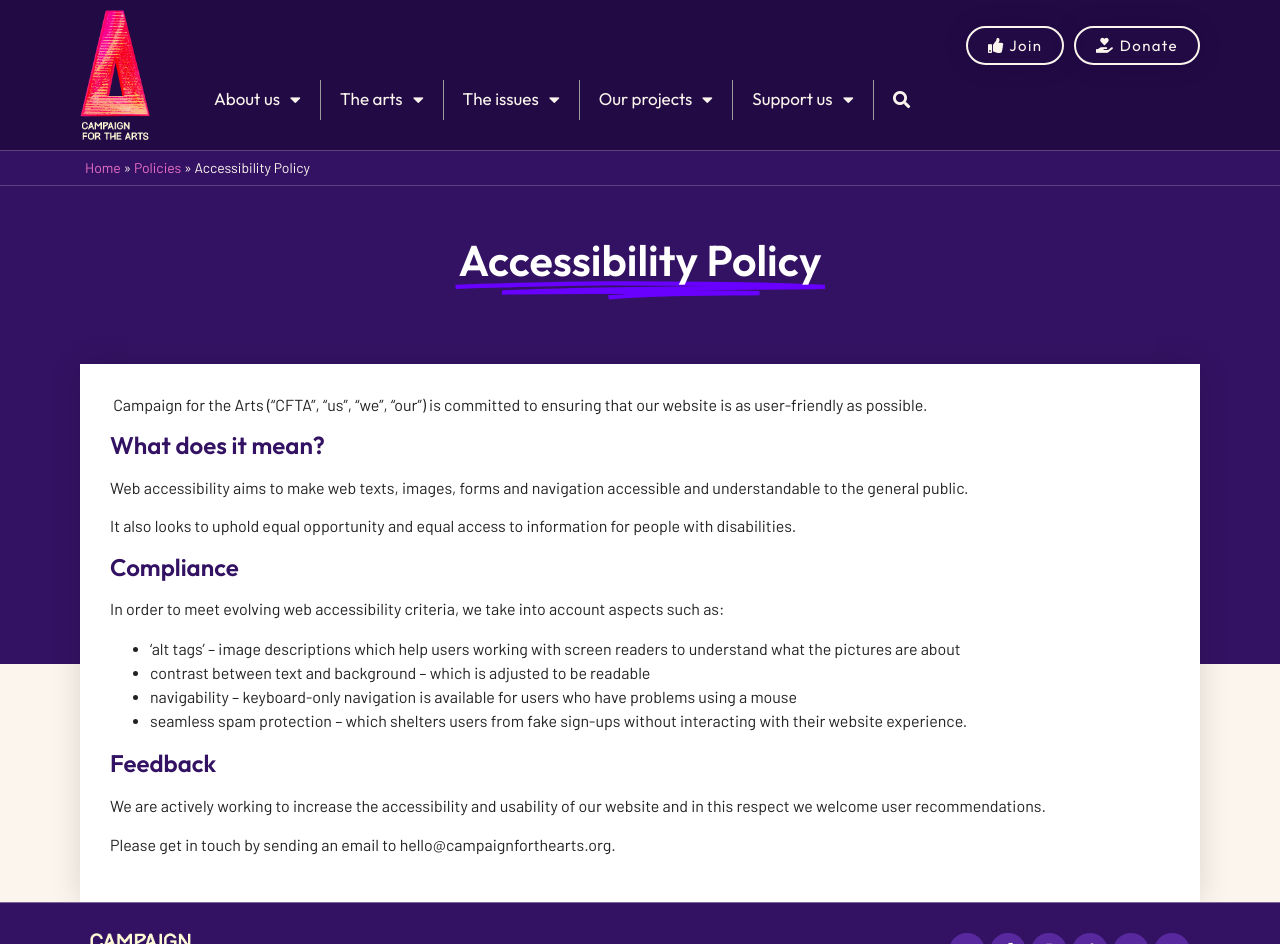What is the purpose of the 'breadcrumbs' navigation?
Analyze the image and deliver a detailed answer to the question.

The 'breadcrumbs' navigation, which shows the current page location as 'Home > Policies > Accessibility Policy', is likely intended to help users understand their current position on the website and navigate easily between pages.